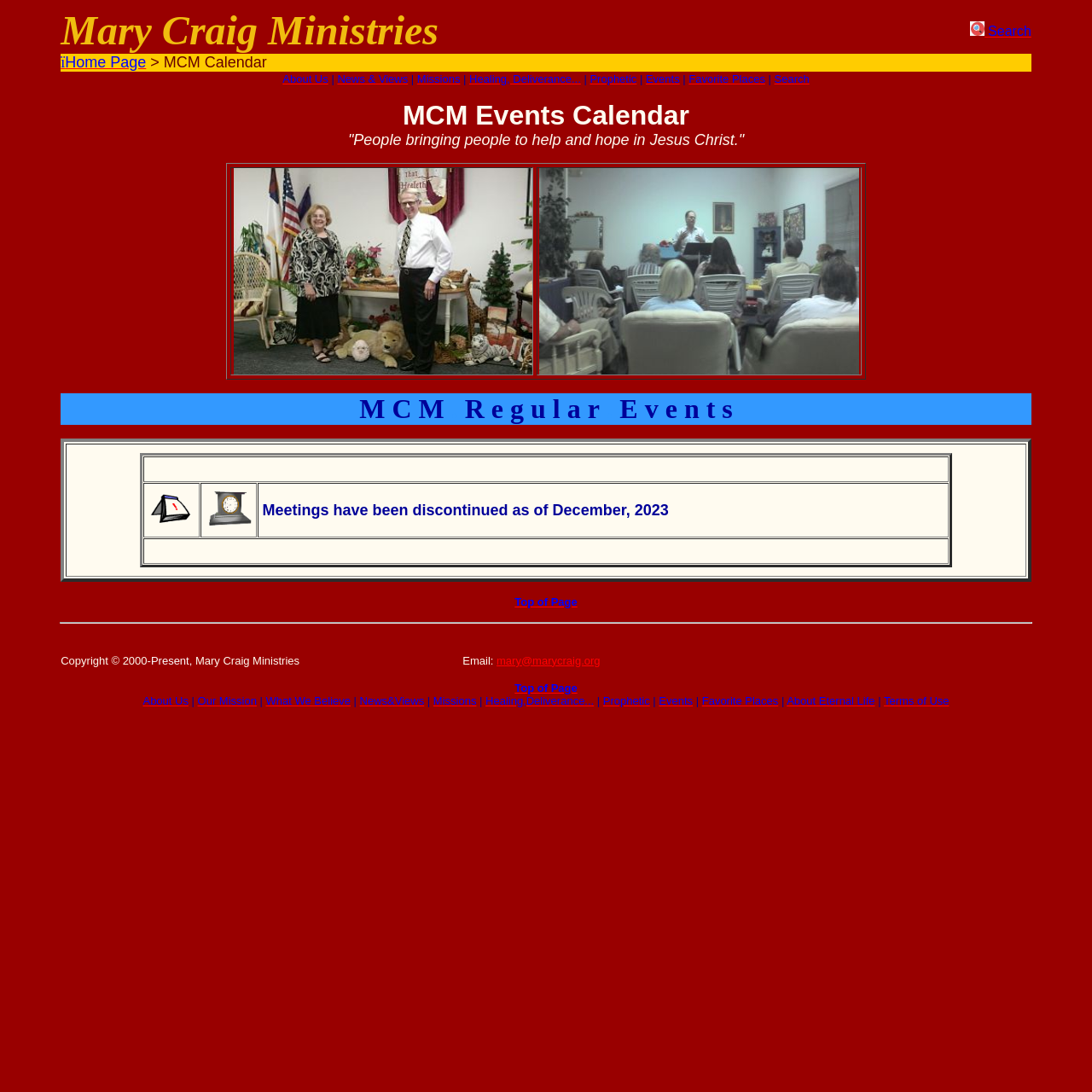How can someone contact the ministry?
Using the image as a reference, answer the question with a short word or phrase.

Email: mary@marycraig.org